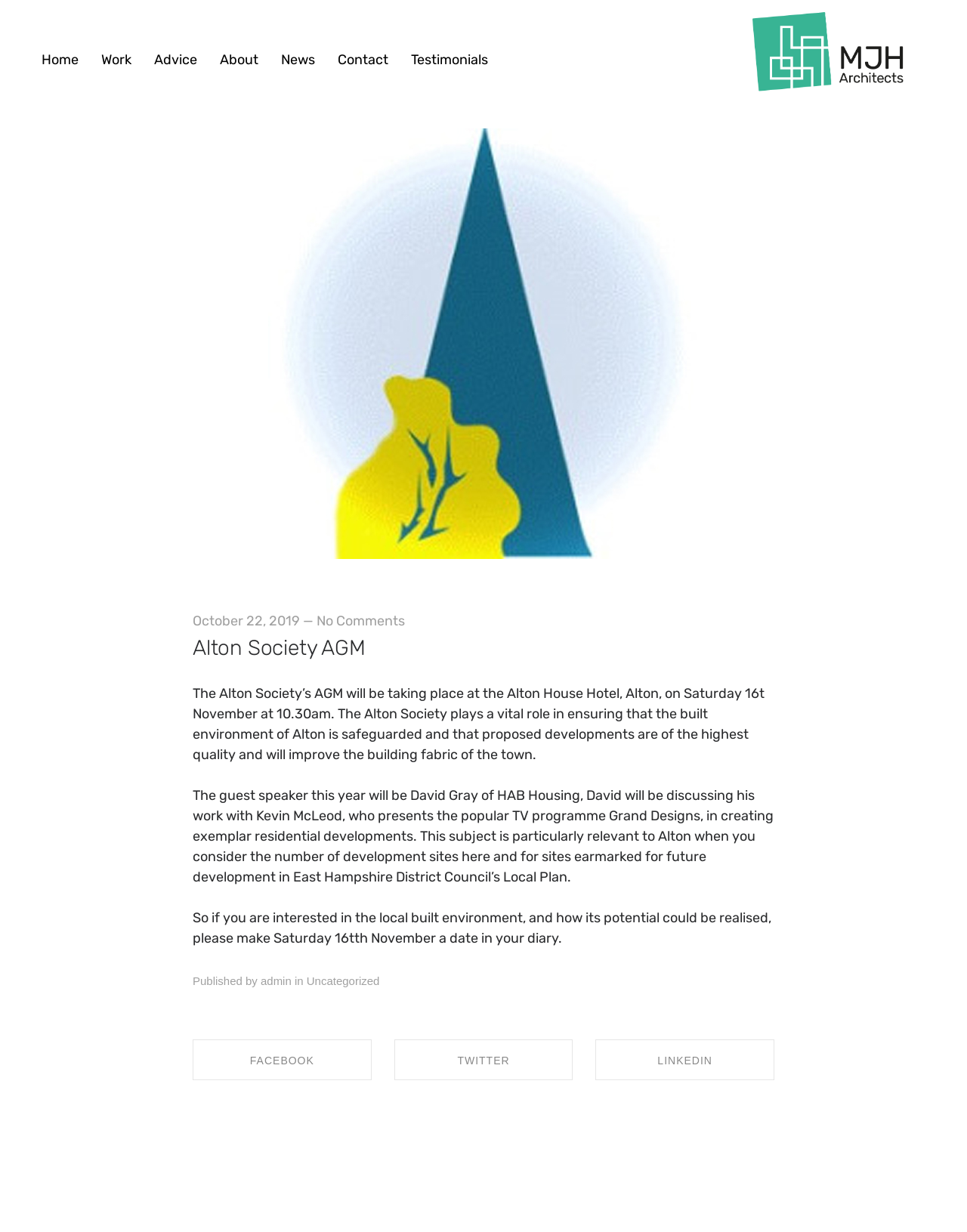What is the date of the Alton Society AGM?
Provide a detailed and extensive answer to the question.

I found the answer by reading the text in the webpage, specifically the sentence 'The Alton Society’s AGM will be taking place at the Alton House Hotel, Alton, on Saturday 16t November at 10.30am.'